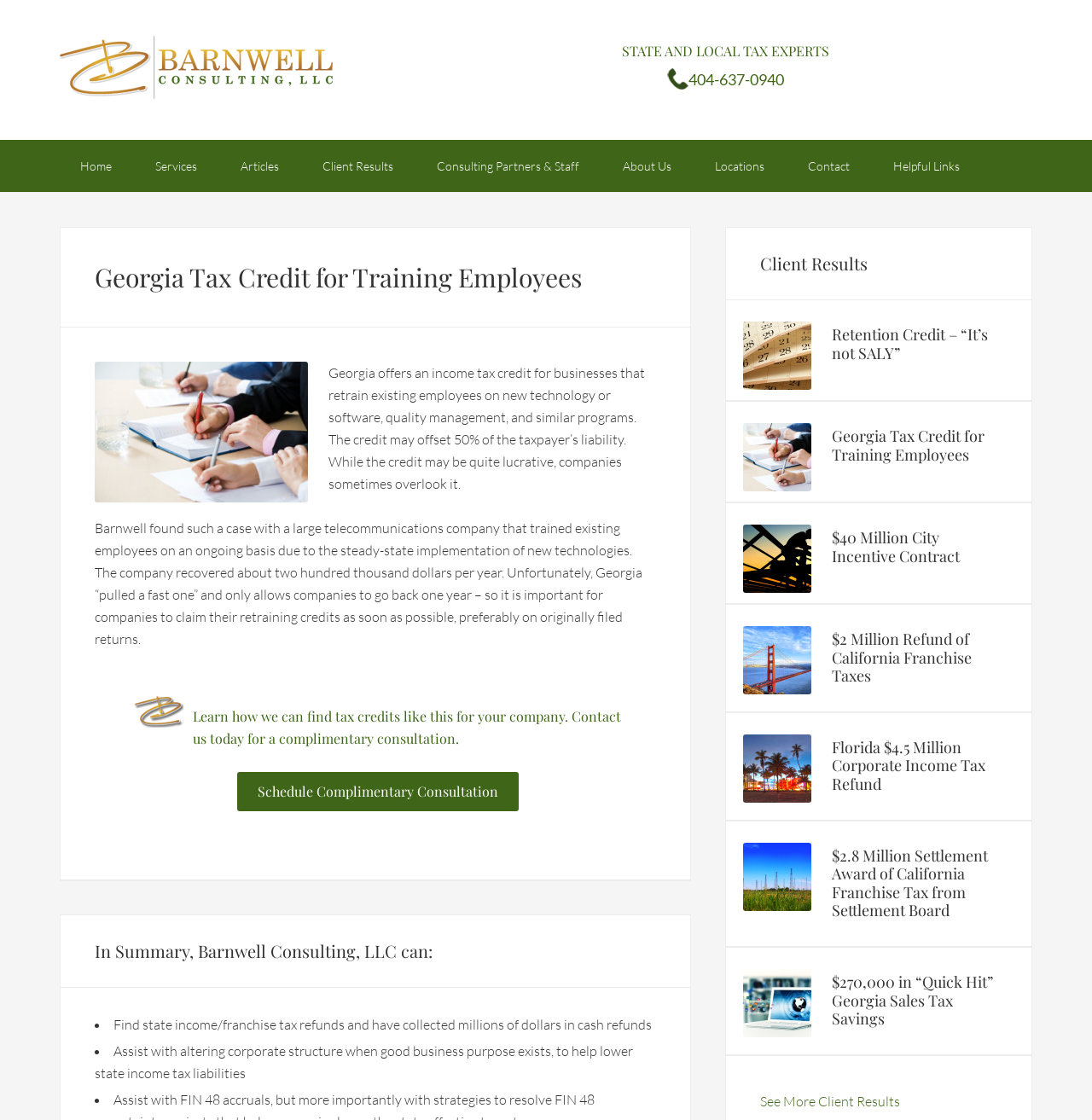Determine the bounding box coordinates of the UI element described by: "$40 Million City Incentive Contract".

[0.762, 0.471, 0.879, 0.505]